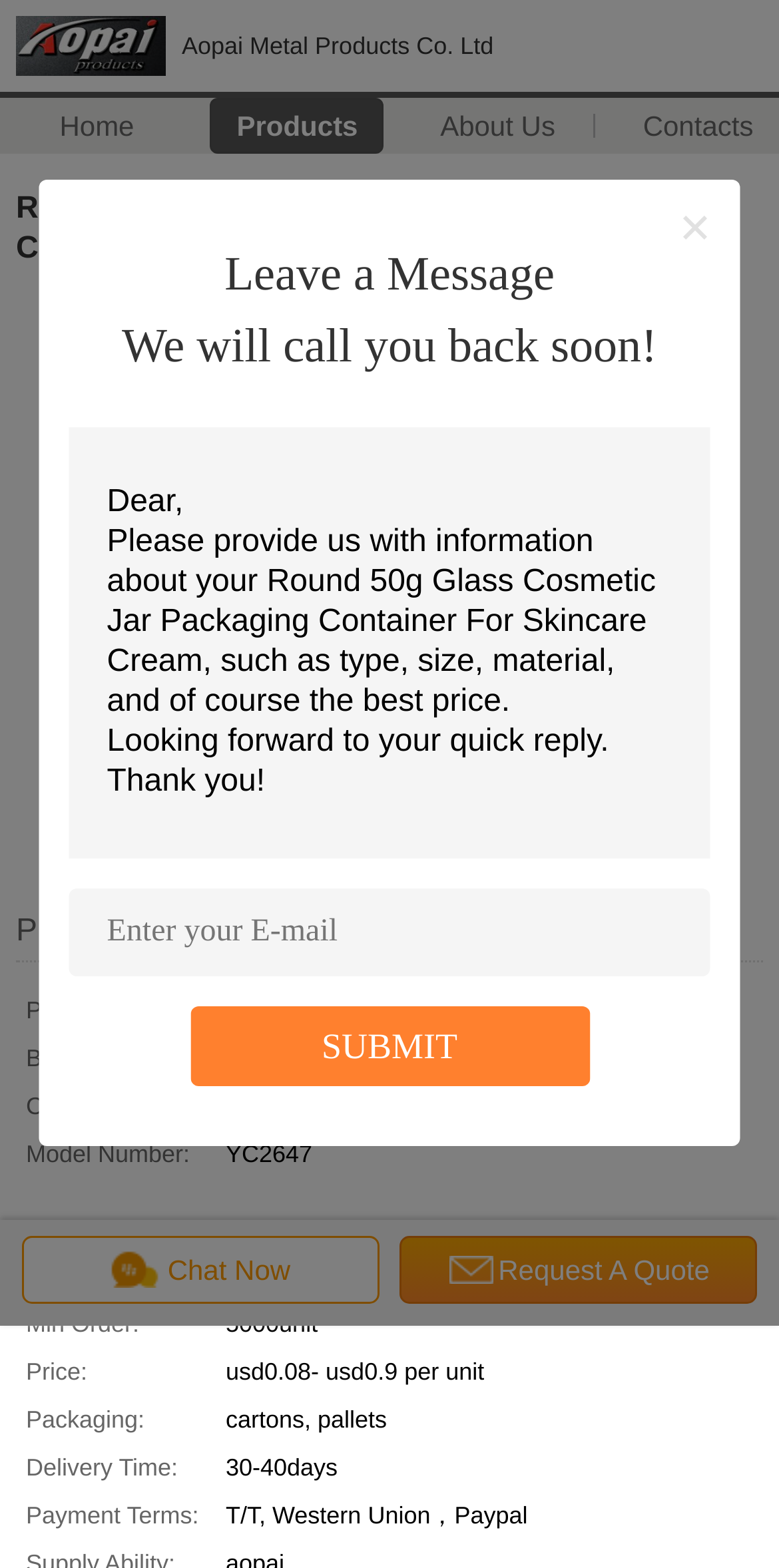What is the minimum order quantity?
Respond with a short answer, either a single word or a phrase, based on the image.

5000 units